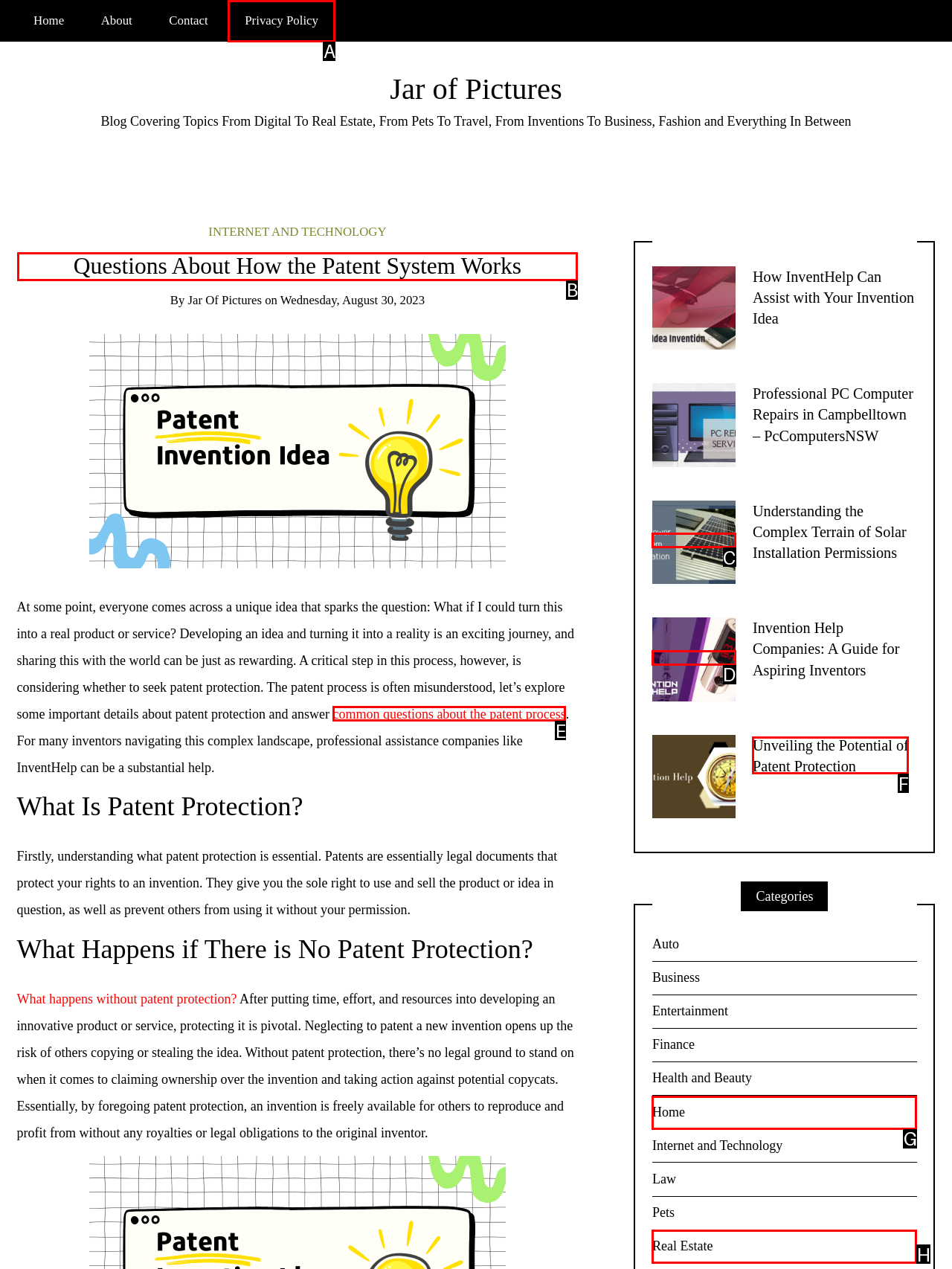To complete the task: Read the article 'Questions About How the Patent System Works', which option should I click? Answer with the appropriate letter from the provided choices.

B